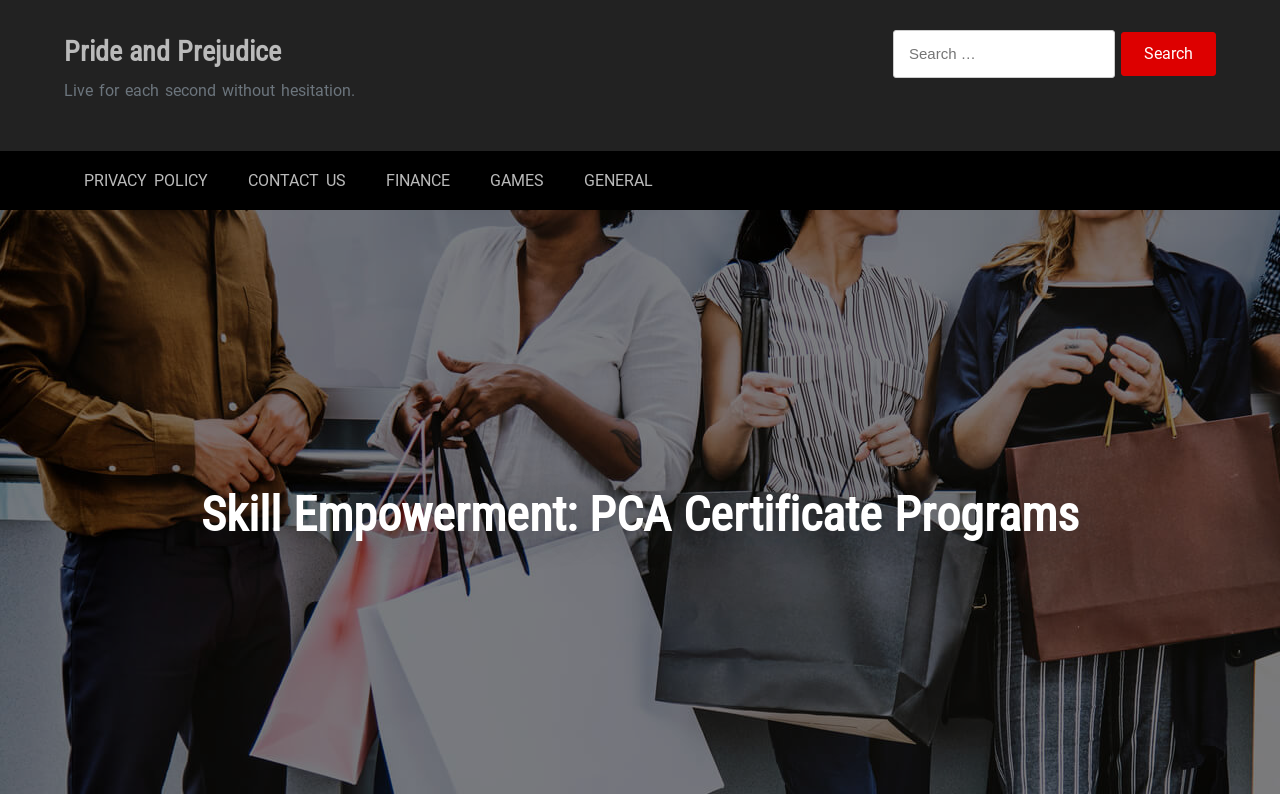Find the bounding box of the web element that fits this description: "Finance".

[0.286, 0.19, 0.367, 0.264]